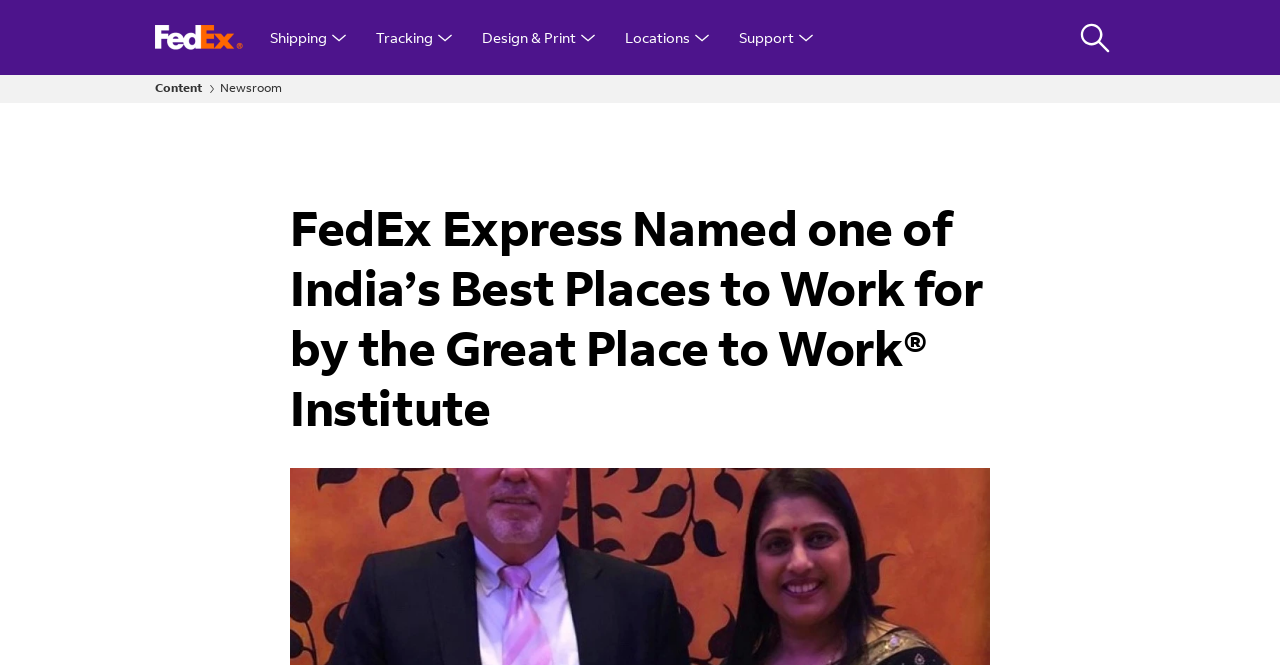Produce a meticulous description of the webpage.

The webpage appears to be a news article or press release from FedEx Express. At the top left corner, there is a FedEx logo, accompanied by a "Fedex Home" text. Below the logo, there is a row of buttons, including "Open Shipping Menu", "Open Tracking Menu", "Open Design & Print menu", "Open Locations Menu", and "Open Customer Support Menu", which are evenly spaced and aligned horizontally.

On the top right corner, there is a search bar with a "Fedex Search" button, a textbox to input search queries, and a "Search Tracking number" button. There is also an "Exit Search" button nearby.

The main content of the webpage is a news article with the title "FedEx Express Named one of India’s Best Places to Work for by the Great Place to Work® Institute", which is prominently displayed in the middle of the page. Below the title, there is a small image and a link to the "Newsroom" section.

The overall layout of the webpage is organized, with clear headings and concise text. The use of buttons and menus suggests that the webpage is part of a larger website with multiple sections and features.